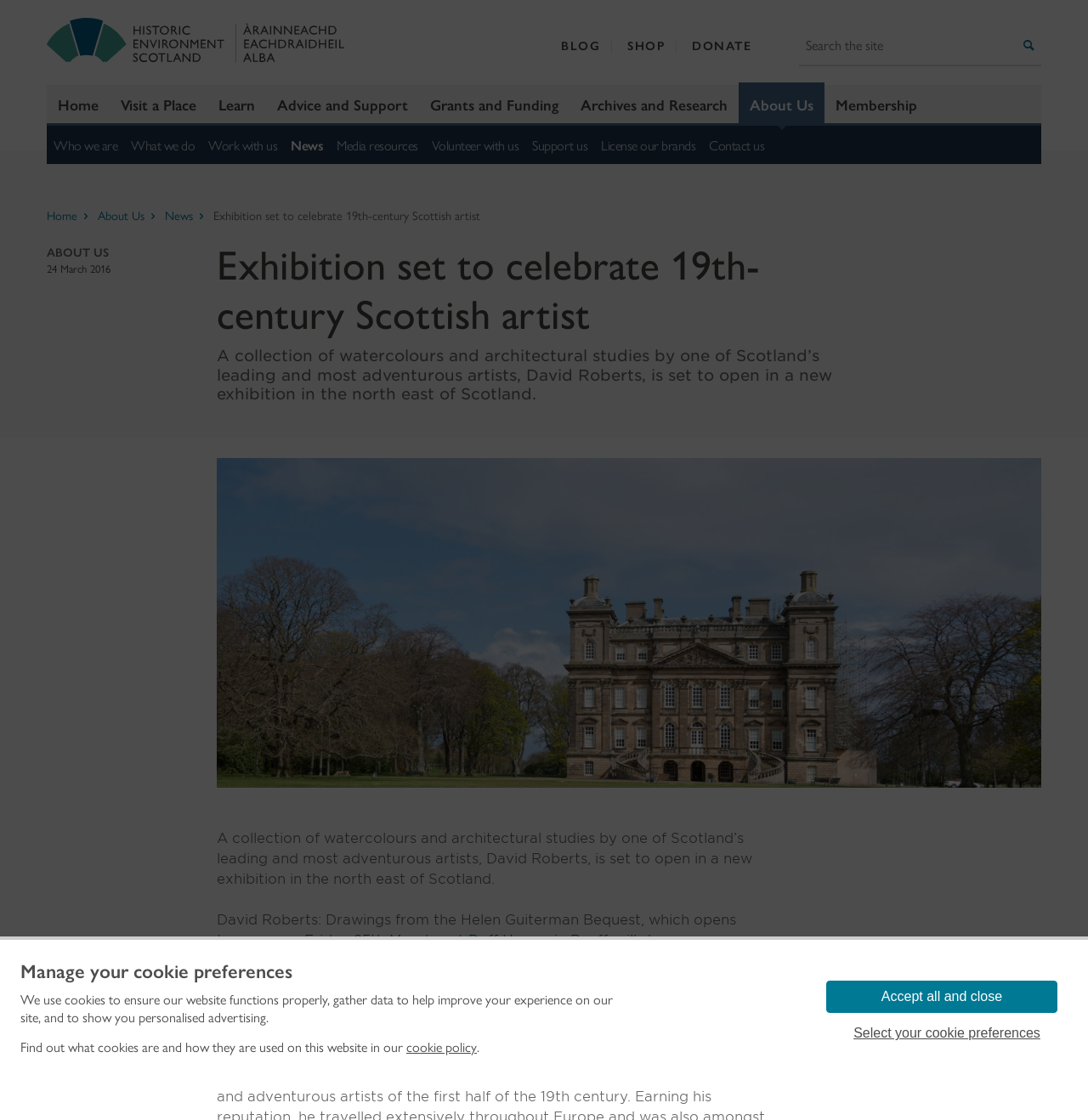Pinpoint the bounding box coordinates of the element that must be clicked to accomplish the following instruction: "View the 'Changes to International Student Program, PGWP and Spousal Open Work Permit' article". The coordinates should be in the format of four float numbers between 0 and 1, i.e., [left, top, right, bottom].

None